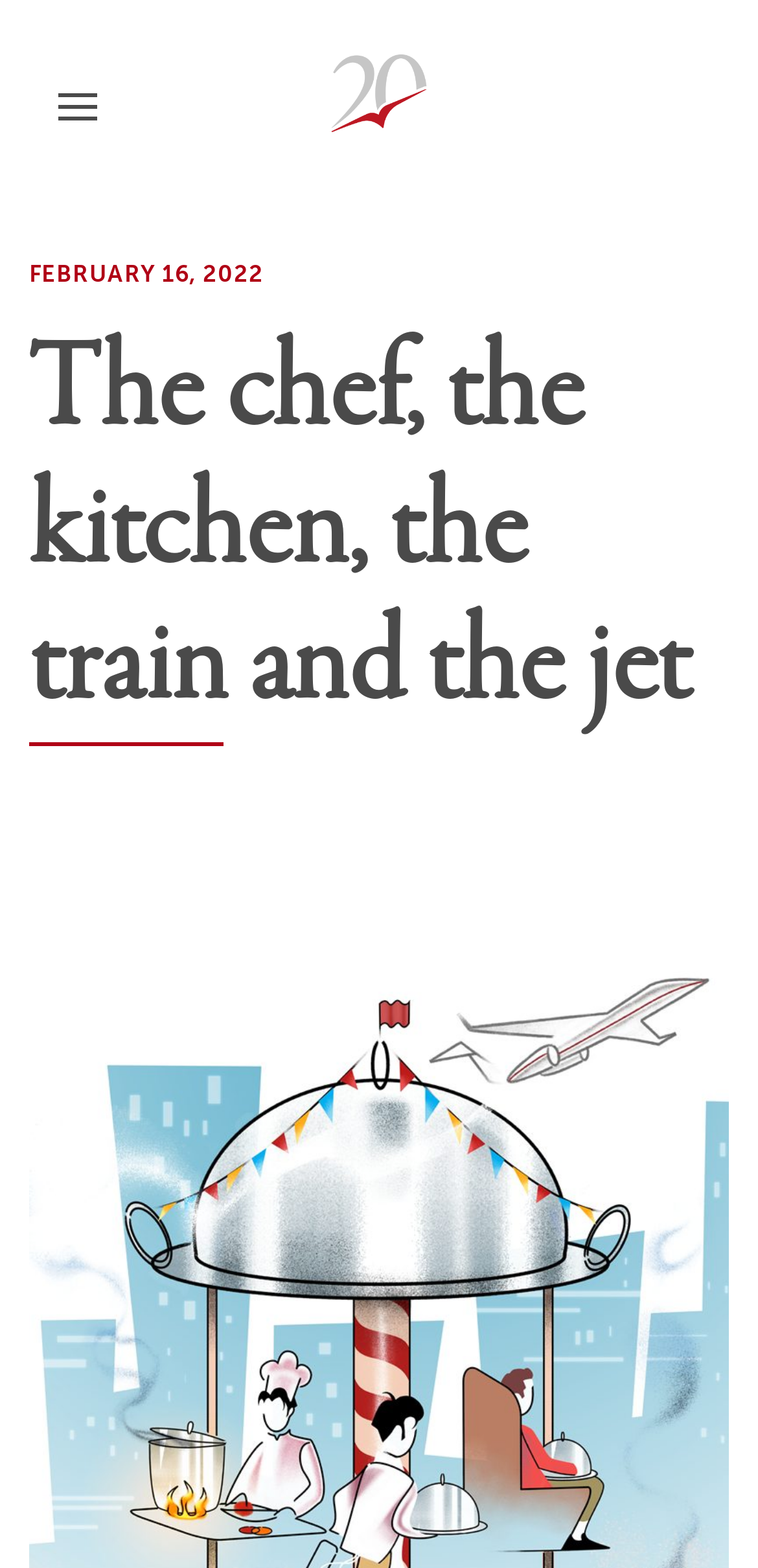What is the text content of the heading element?
Using the visual information, respond with a single word or phrase.

The chef, the kitchen, the train and the jet